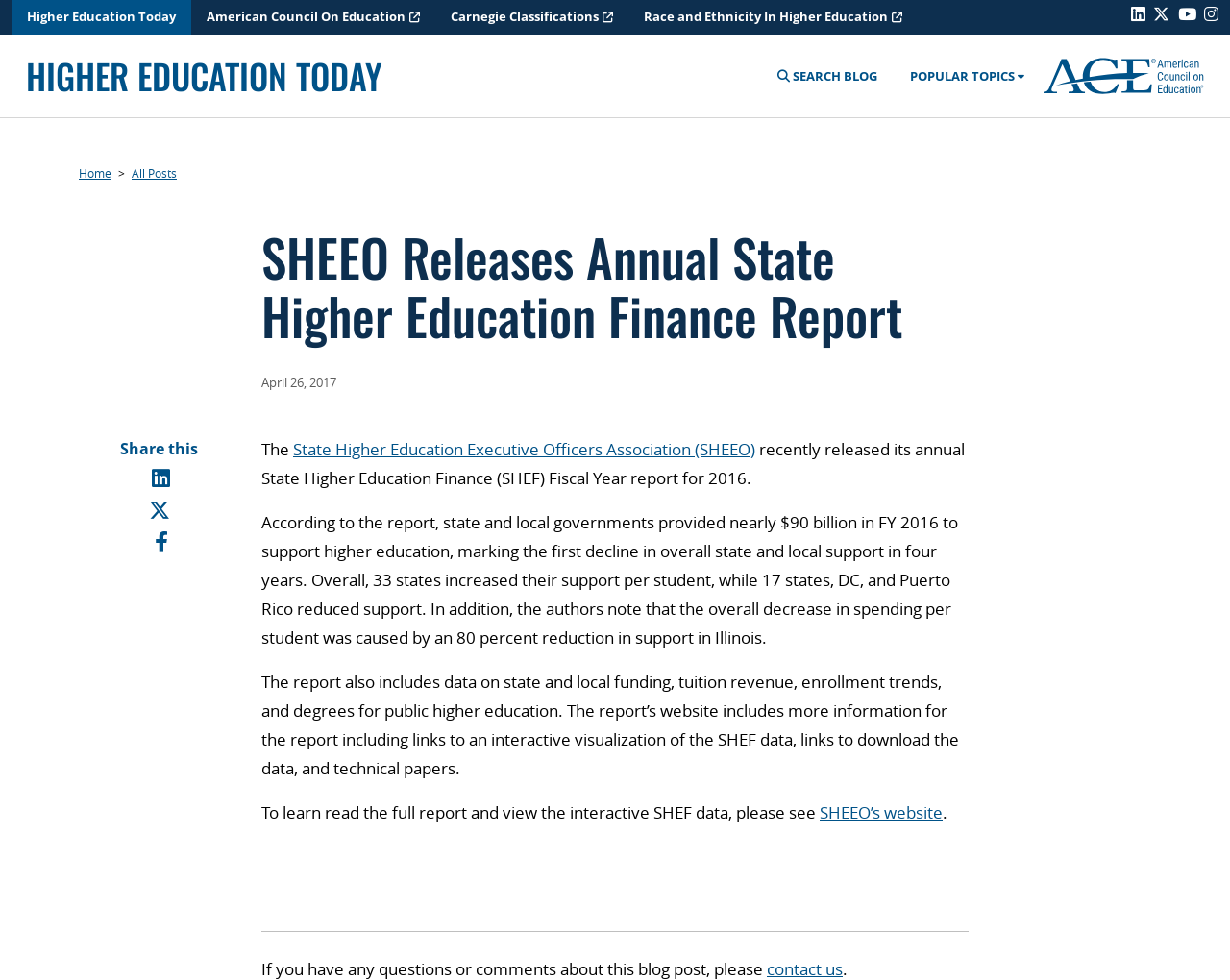Please provide a comprehensive response to the question based on the details in the image: What is the name of the organization that released the report?

The answer can be found in the paragraph that starts with 'The State Higher Education Executive Officers Association (SHEEO) recently released its annual State Higher Education Finance (SHEF) Fiscal Year report for 2016.' The organization's name is mentioned in this sentence.